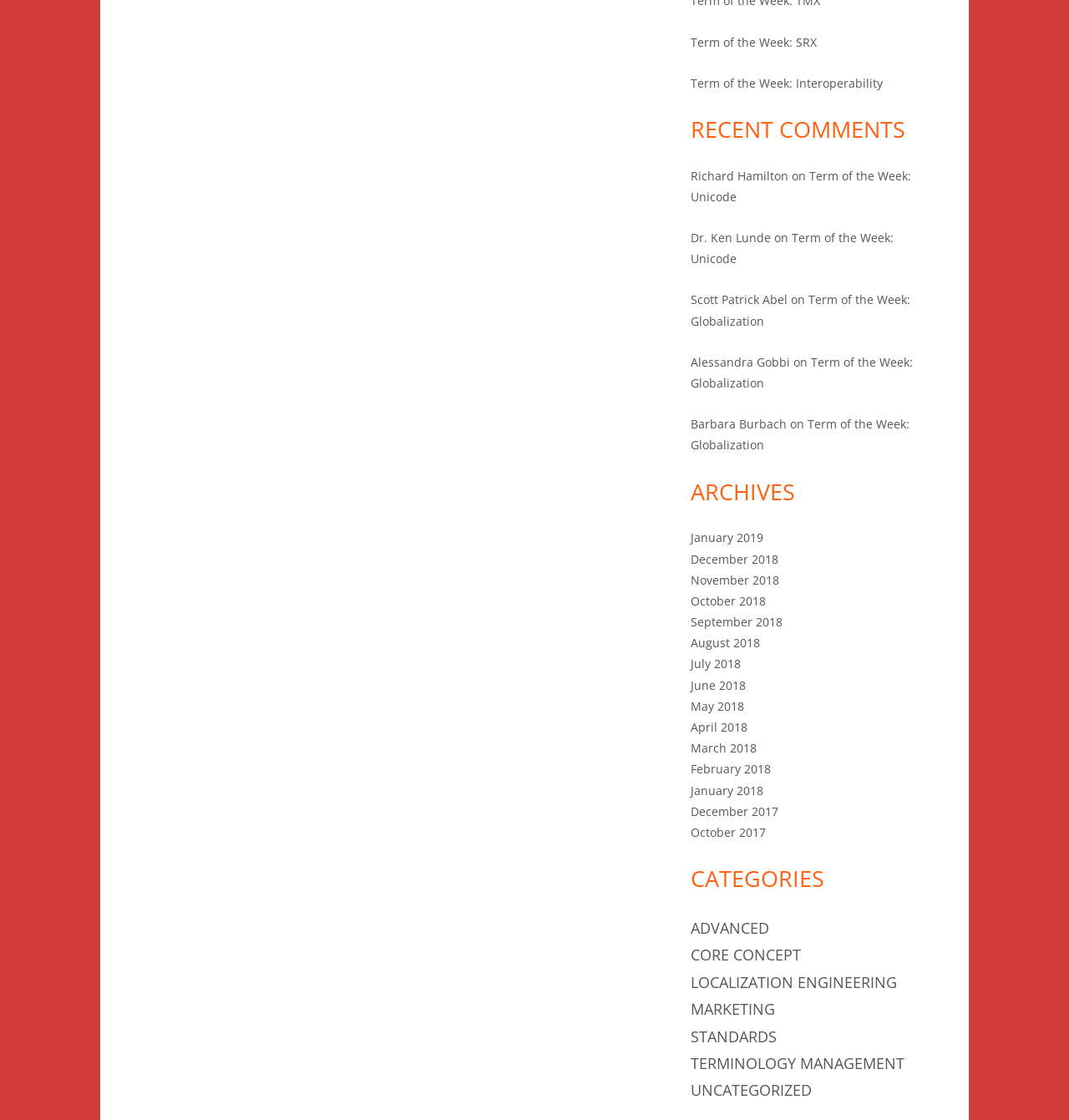Give the bounding box coordinates for the element described as: "April 2018".

[0.646, 0.642, 0.699, 0.656]